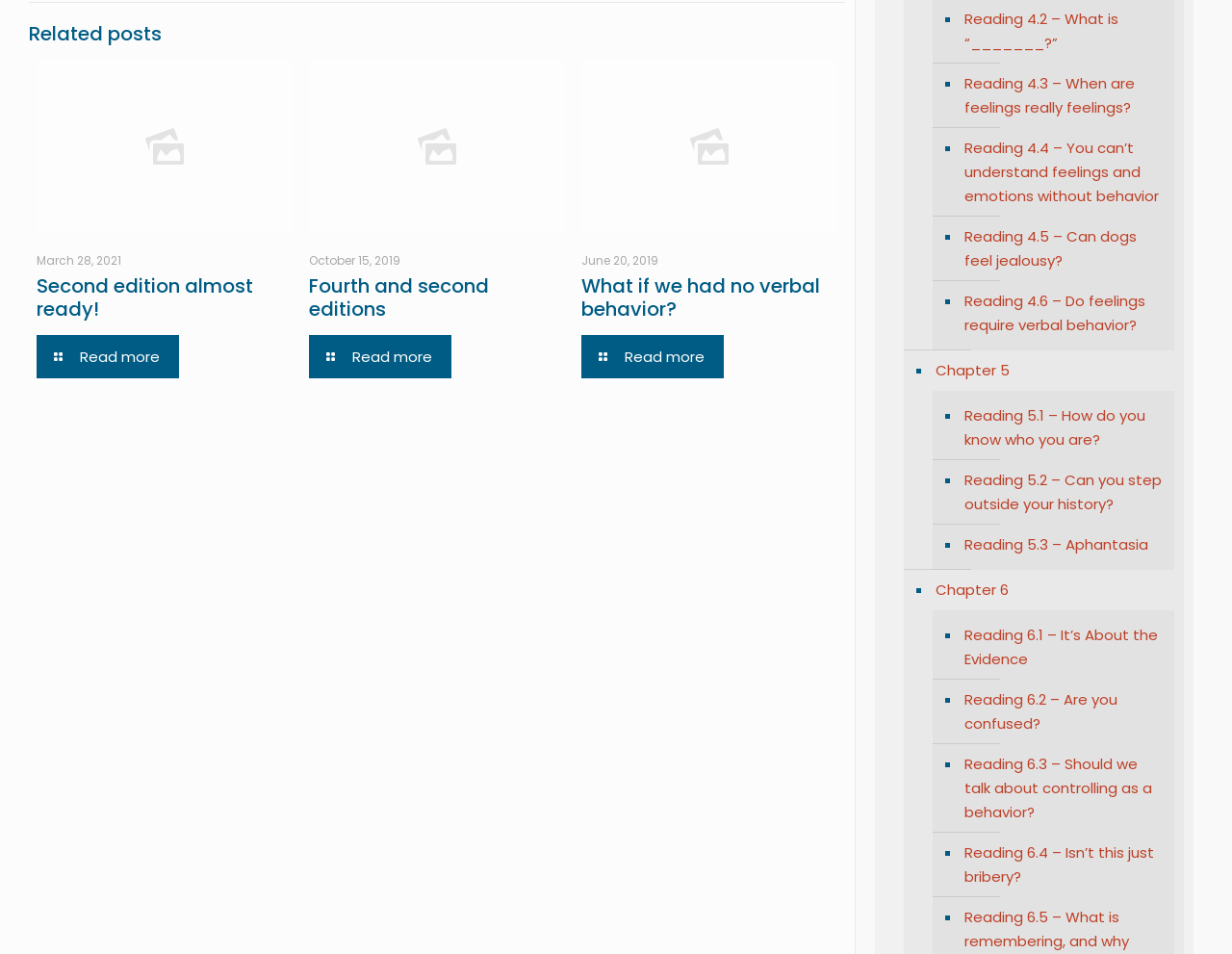Reply to the question with a single word or phrase:
What is the date of the second related post?

October 15, 2019